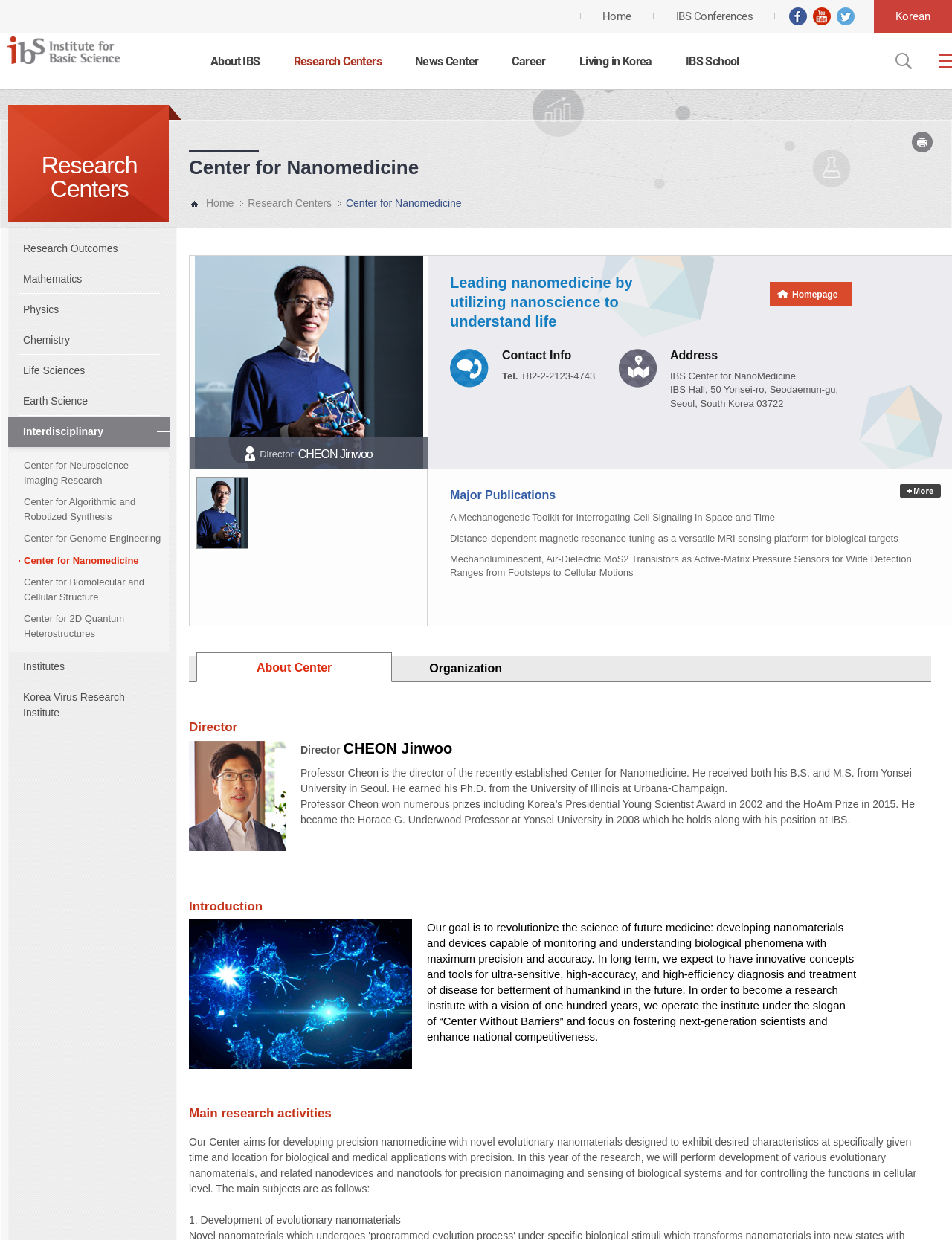Construct a thorough caption encompassing all aspects of the webpage.

The webpage is about the Center for Nanomedicine, which is an interdisciplinary research center. At the top, there is a heading that reads "Institute for Basic Science" with an image of the institute's logo. Below it, there are links to "Home", "IBS Conferences", and social media platforms like Facebook, Youtube, and Twitter.

On the left side, there is a menu with links to various sections, including "About IBS", "Research Centers", "News Center", "Career", and "Living in Korea". Below the menu, there is a heading that reads "Research Centers" with links to different research centers, including the Center for Nanomedicine.

The main content of the webpage is about the Center for Nanomedicine. There is a heading that reads "Center for Nanomedicine" with a subheading that describes the center's goal of leading nanomedicine by utilizing nanoscience to understand life. Below it, there is an image of the center's director, CHEON Jinwoo, with a brief description of his background and achievements.

On the right side, there is a section that displays the center's contact information, including the address, telephone number, and a link to the homepage. Below it, there is a section that lists the center's major publications, with links to the publications and an image that reads "more paper".

Further down, there are sections that introduce the center's director, organization, and research activities. The director's section includes a brief biography and a photo of the director. The organization section lists the center's goals and vision. The research activities section describes the center's main research areas, including the development of evolutionary nanomaterials and nanodevices for precision nanoimaging and sensing of biological systems.

Throughout the webpage, there are various images, including logos, graphics, and photos of the director and research activities. The layout is organized and easy to navigate, with clear headings and concise text that summarizes the center's goals and activities.